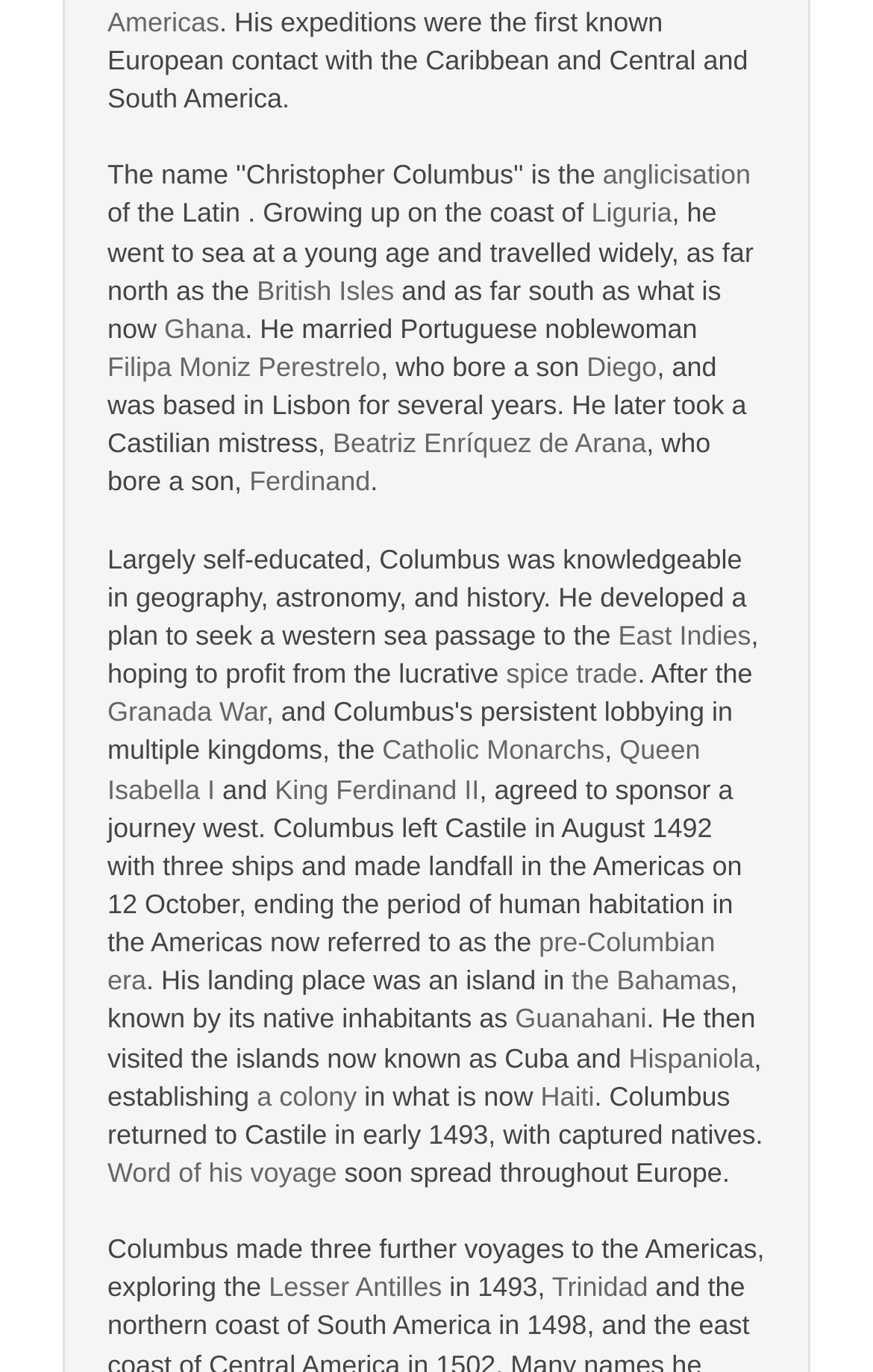Identify the bounding box coordinates of the region I need to click to complete this instruction: "Read about the life of Filipa Moniz Perestrelo".

[0.123, 0.256, 0.436, 0.279]